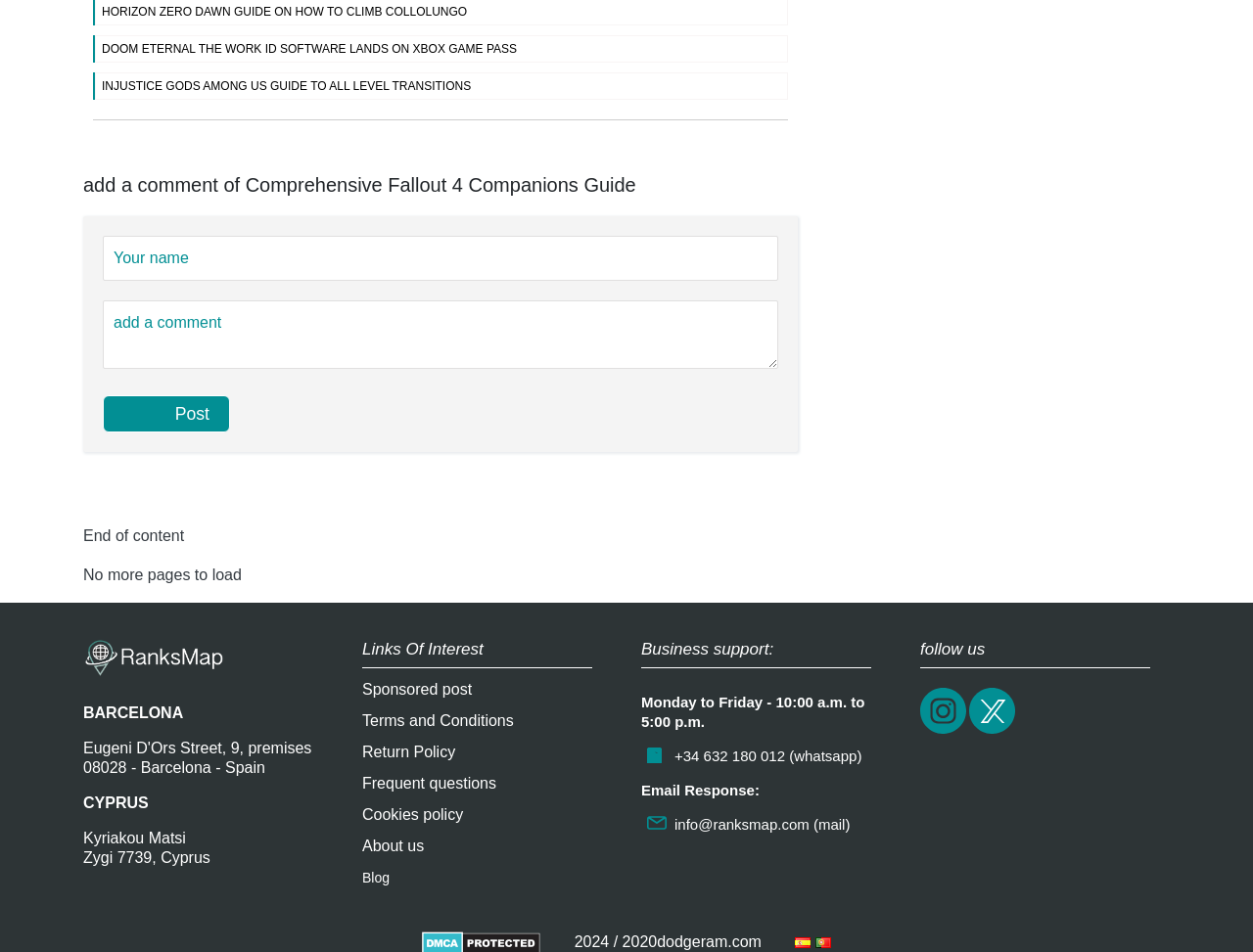Locate the bounding box coordinates of the clickable region necessary to complete the following instruction: "follow on Instagram". Provide the coordinates in the format of four float numbers between 0 and 1, i.e., [left, top, right, bottom].

[0.734, 0.759, 0.773, 0.777]